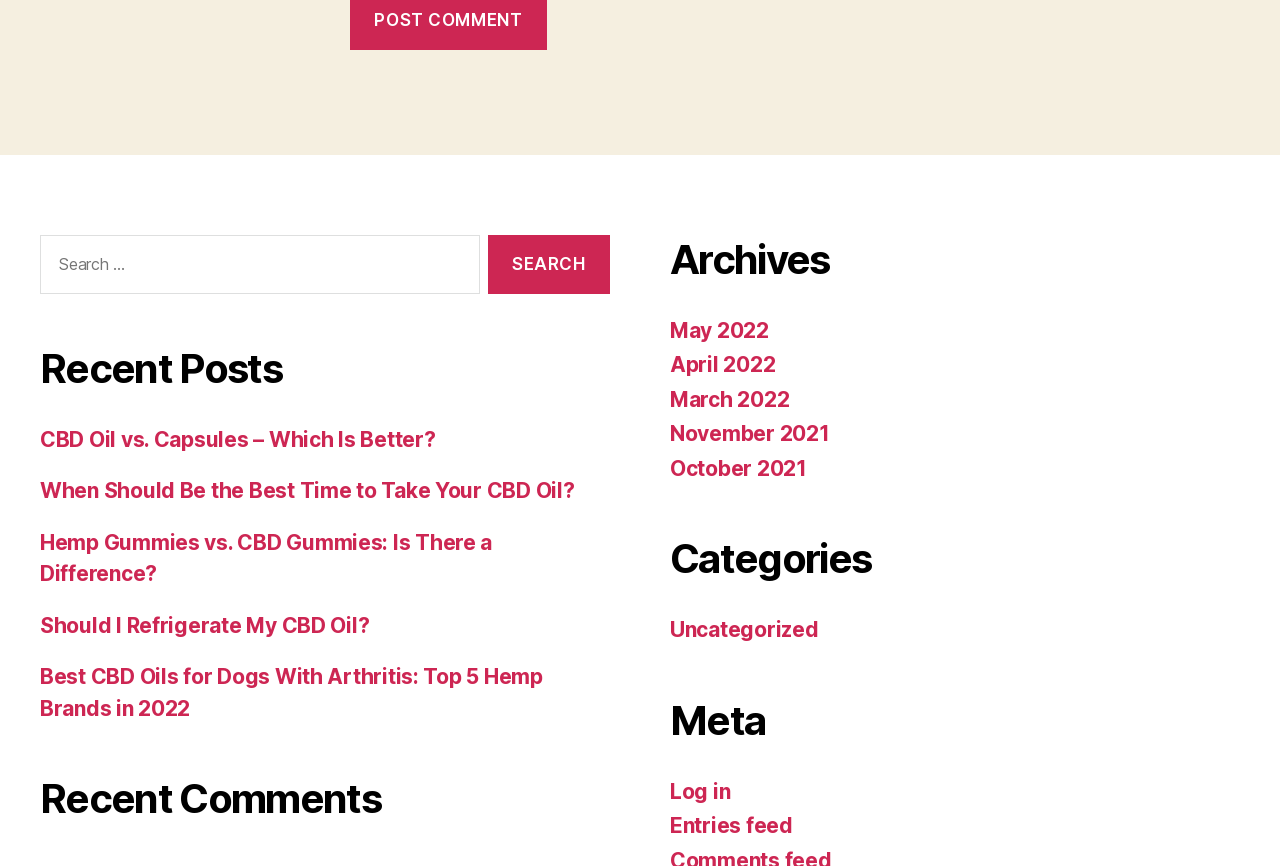Please identify the bounding box coordinates of the element I need to click to follow this instruction: "Post a comment".

[0.293, 0.011, 0.408, 0.035]